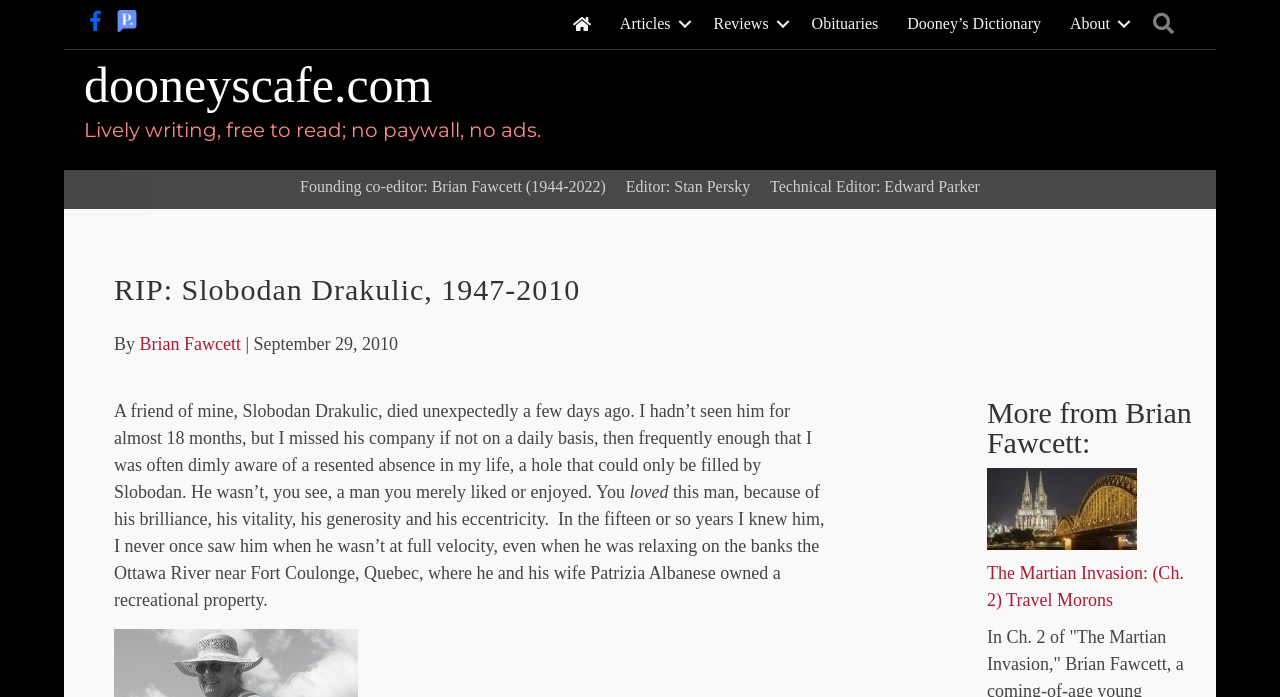What is the title of the article written by Brian Fawcett?
From the details in the image, provide a complete and detailed answer to the question.

I found the answer by looking at the link element with the text 'The Martian Invasion: (Ch. 2) Travel Morons' which is located under the heading 'More from Brian Fawcett:' and indicates that it is an article written by Brian Fawcett.